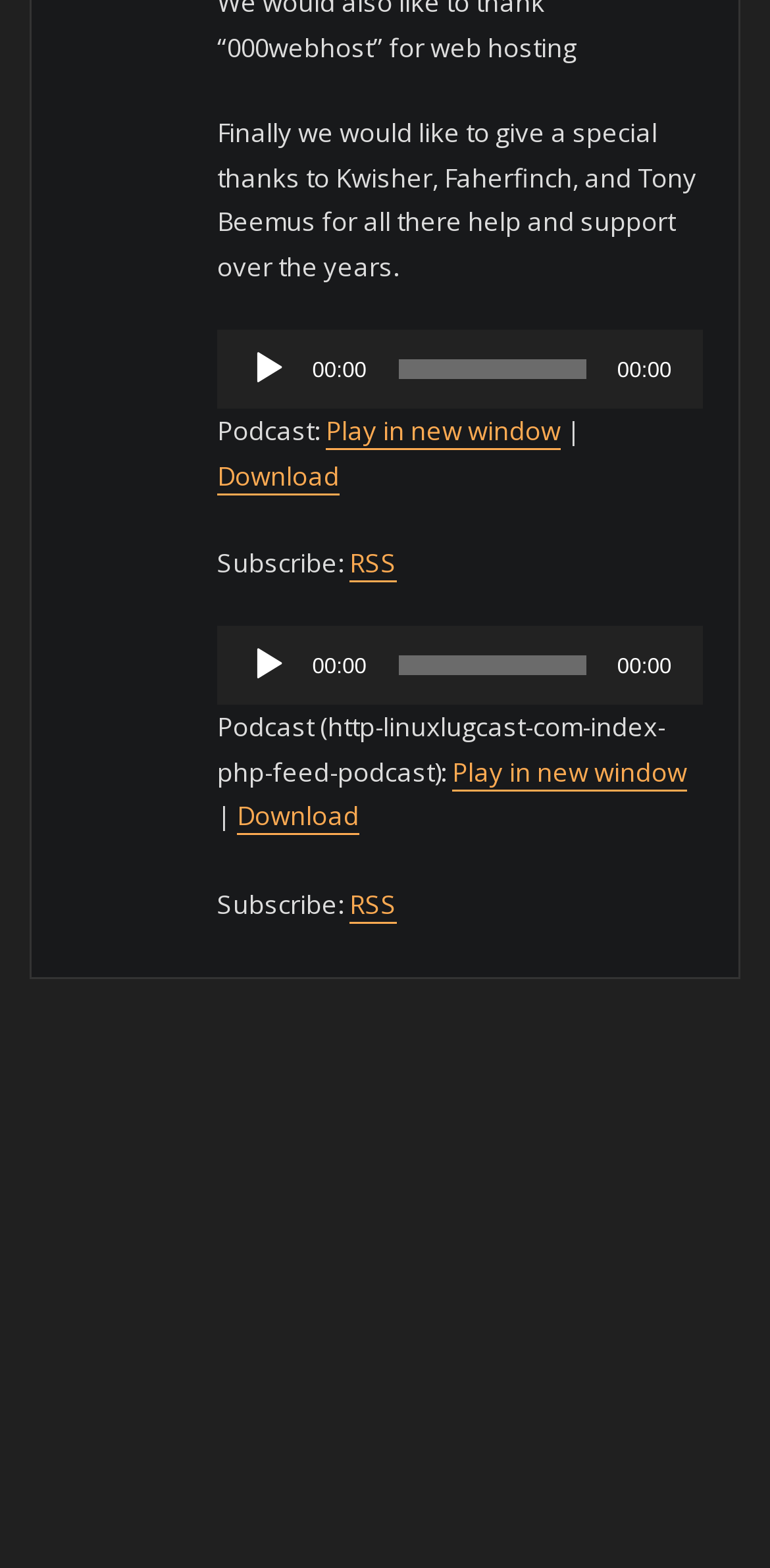Please analyze the image and provide a thorough answer to the question:
What are the options to access the podcast?

The webpage has multiple links and buttons related to the podcast, including 'Play in new window', 'Download', and 'RSS'. These options allow users to access the podcast in different ways.